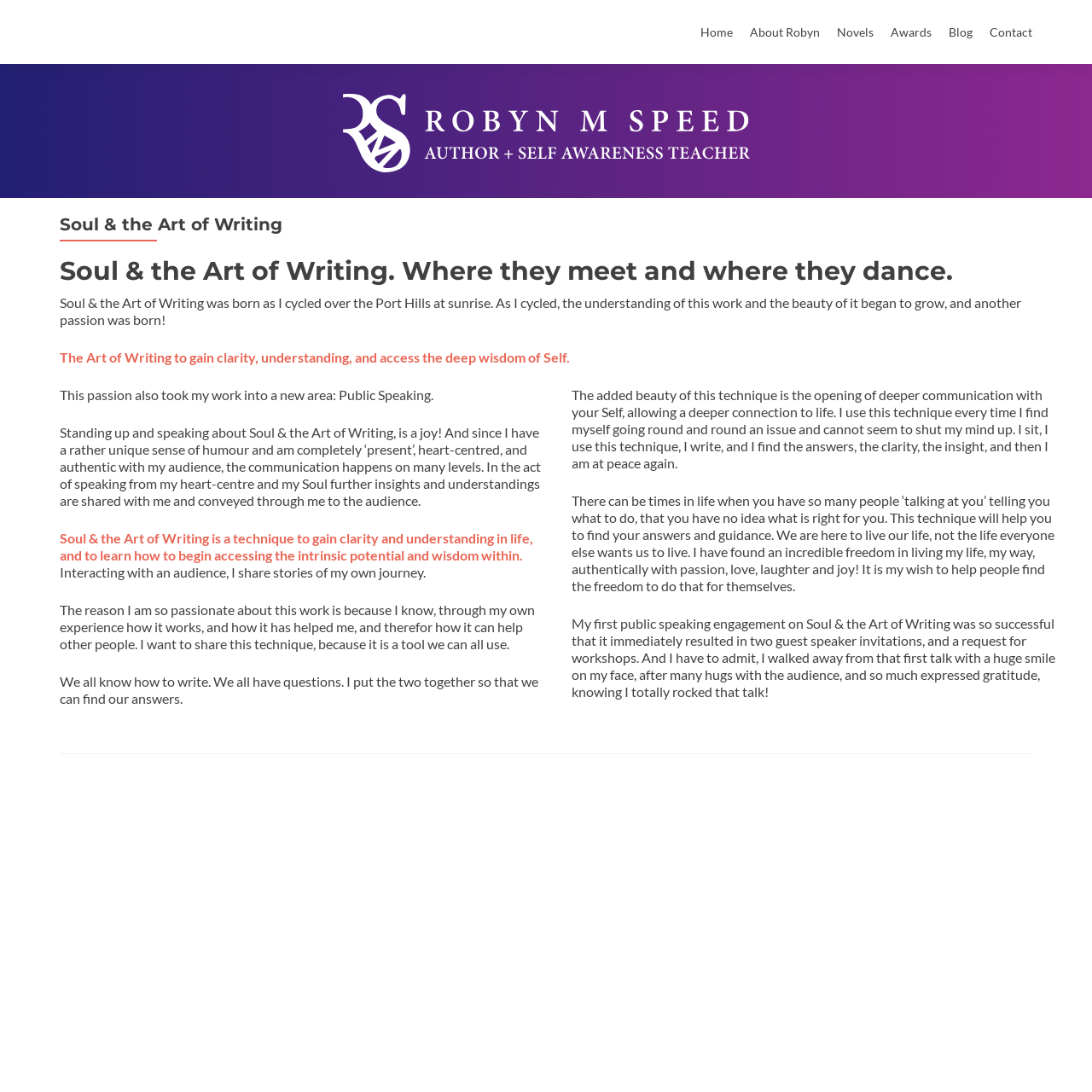Please predict the bounding box coordinates (top-left x, top-left y, bottom-right x, bottom-right y) for the UI element in the screenshot that fits the description: Novels

[0.766, 0.016, 0.8, 0.043]